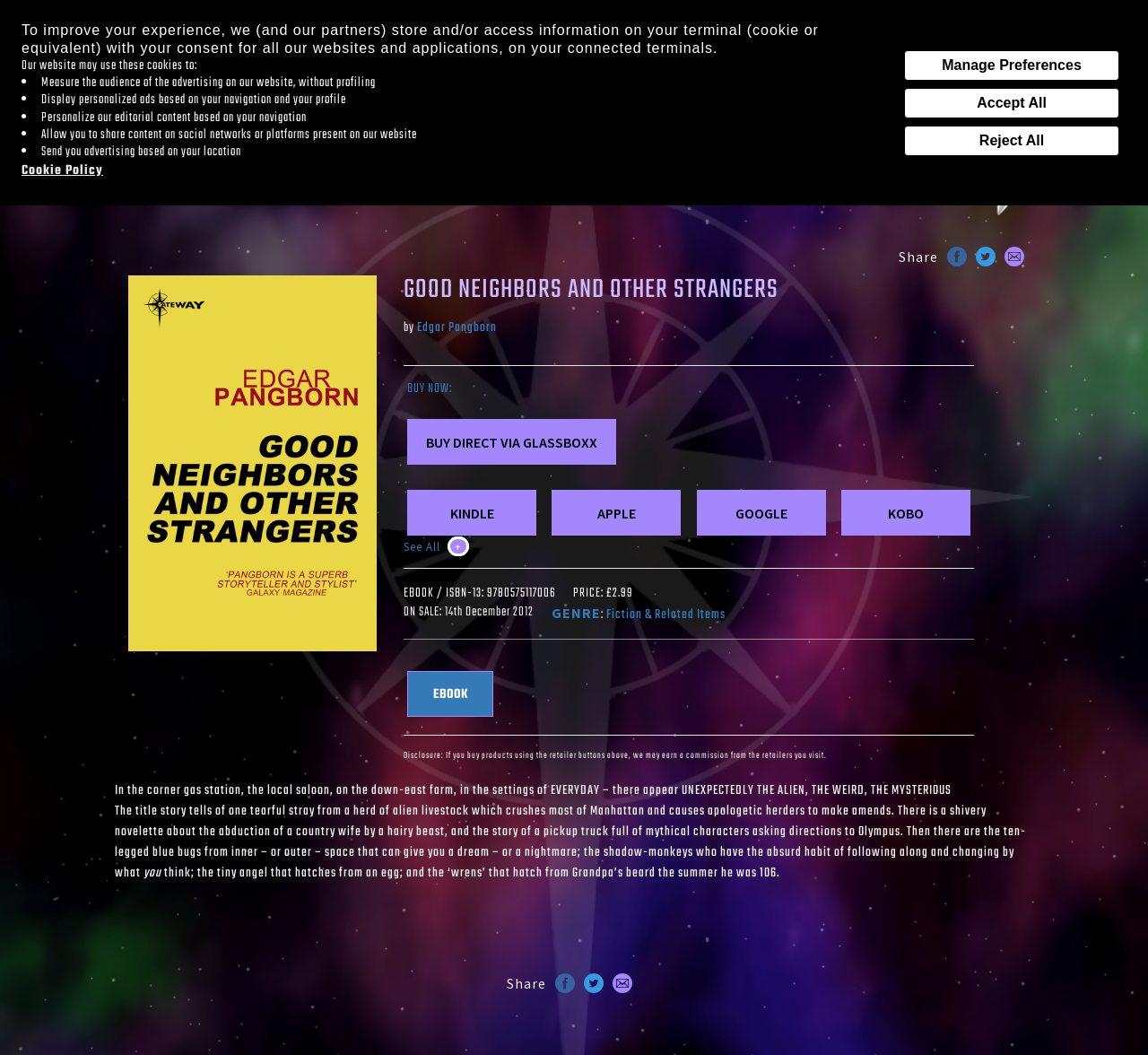Determine the bounding box coordinates of the clickable element to complete this instruction: "Search for a book". Provide the coordinates in the format of four float numbers between 0 and 1, [left, top, right, bottom].

[0.716, 0.161, 0.854, 0.191]